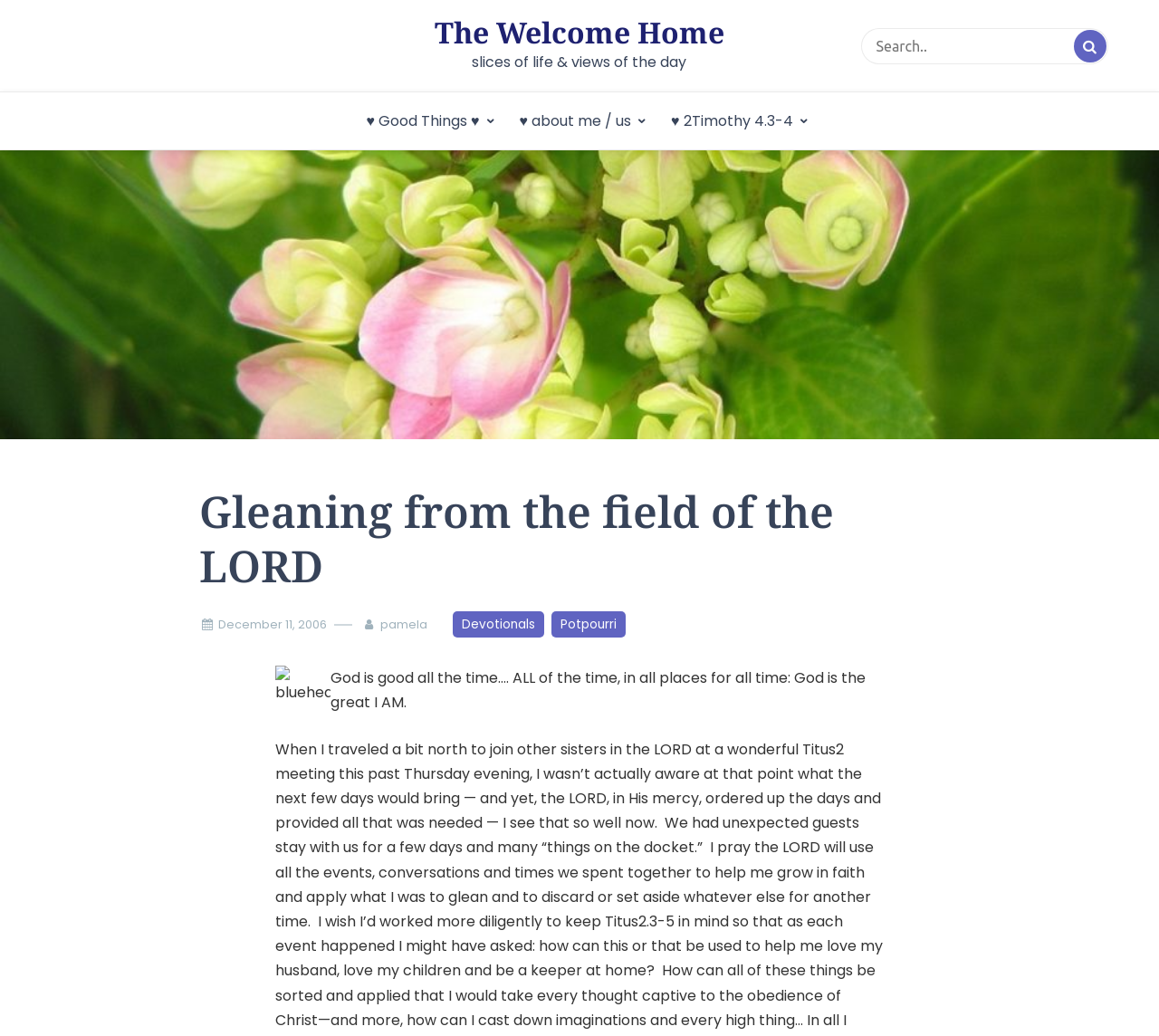What is the image displayed above the quote?
Please respond to the question thoroughly and include all relevant details.

I found the image element 'blueheartmughalf.jpg' which is displayed above the quote 'God is good all the time….'.